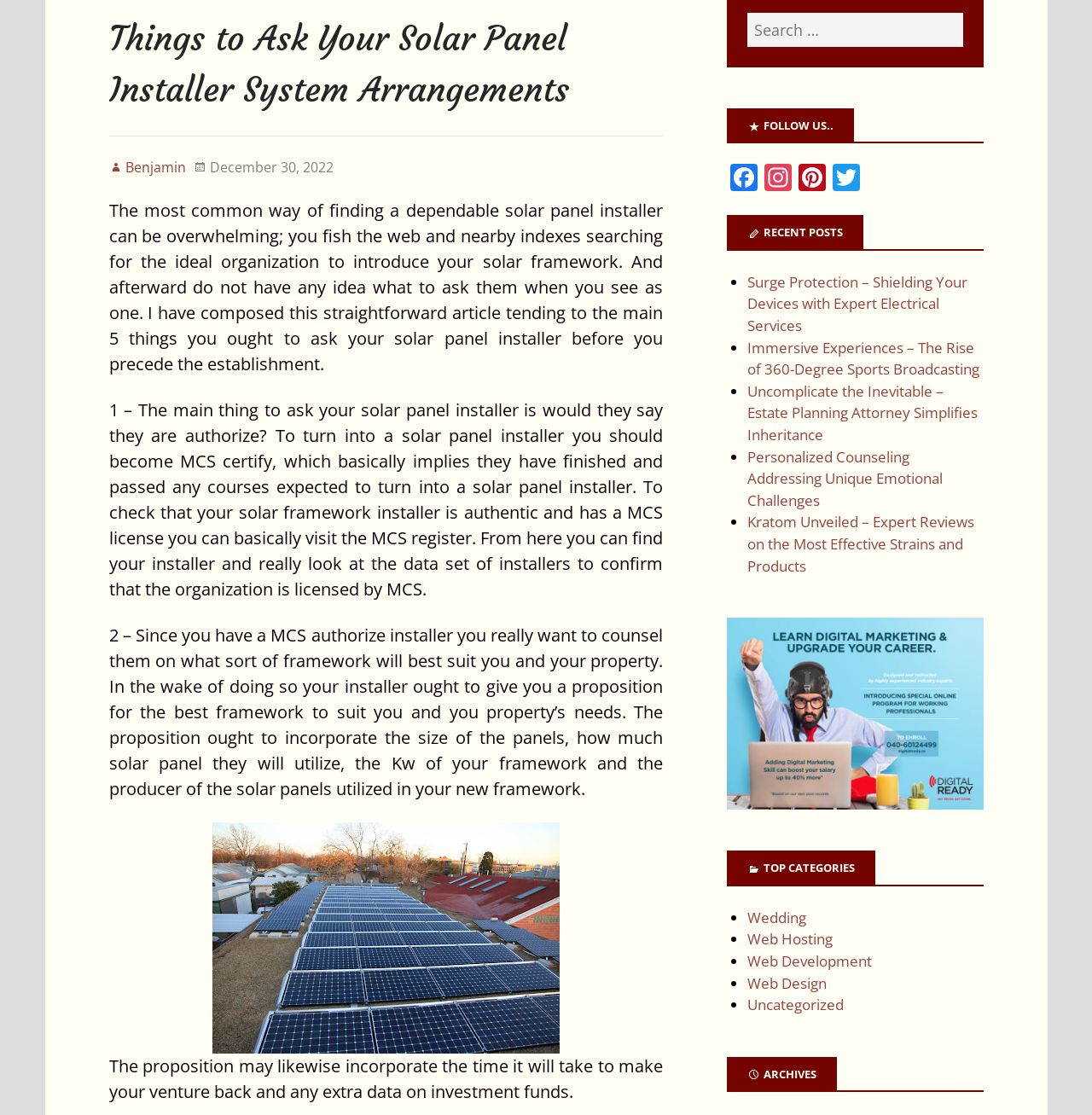Show the bounding box coordinates for the HTML element as described: "Web Development".

[0.685, 0.853, 0.799, 0.871]